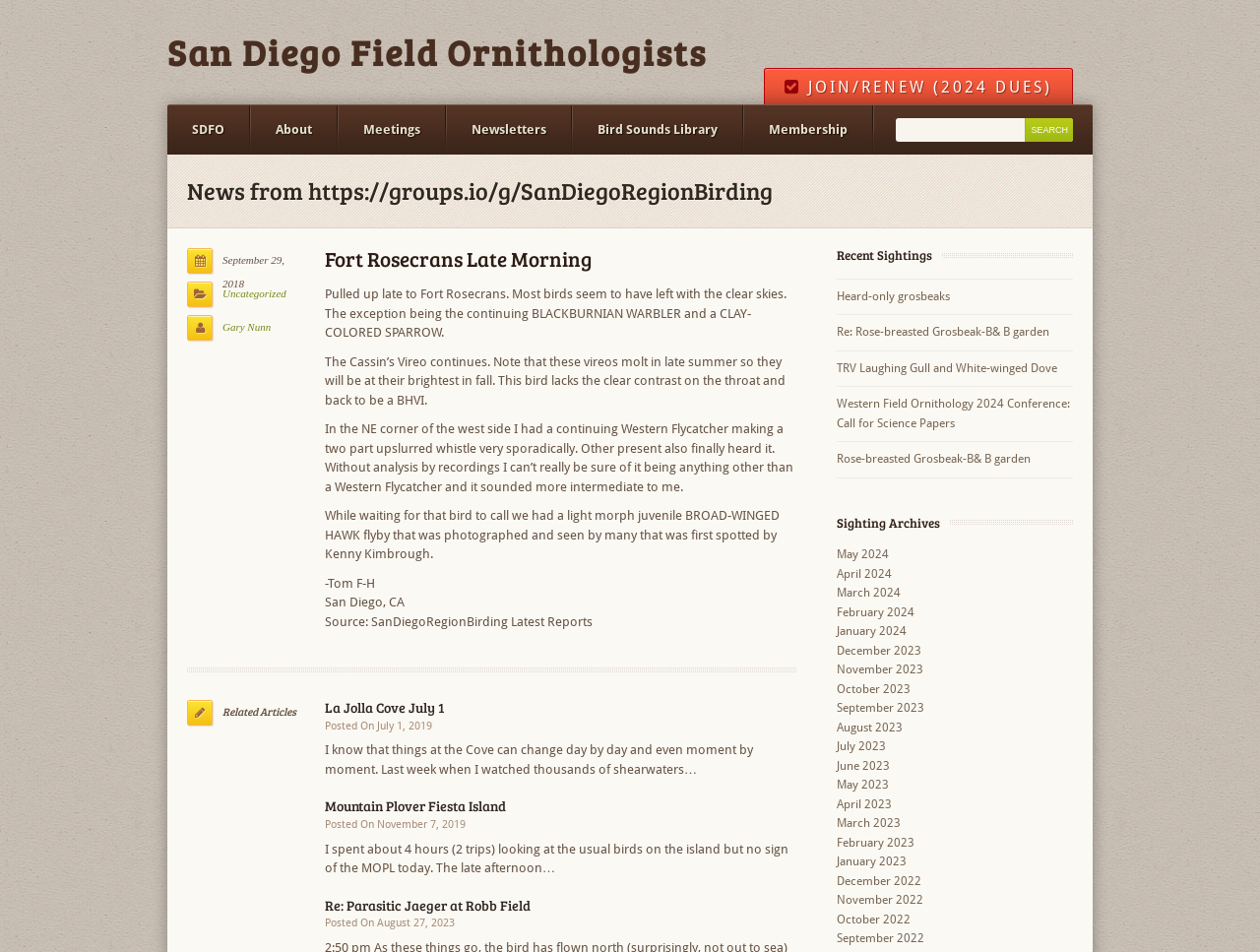Find the bounding box coordinates of the area to click in order to follow the instruction: "Learn about Jai Mata Di Packers and Movers".

None